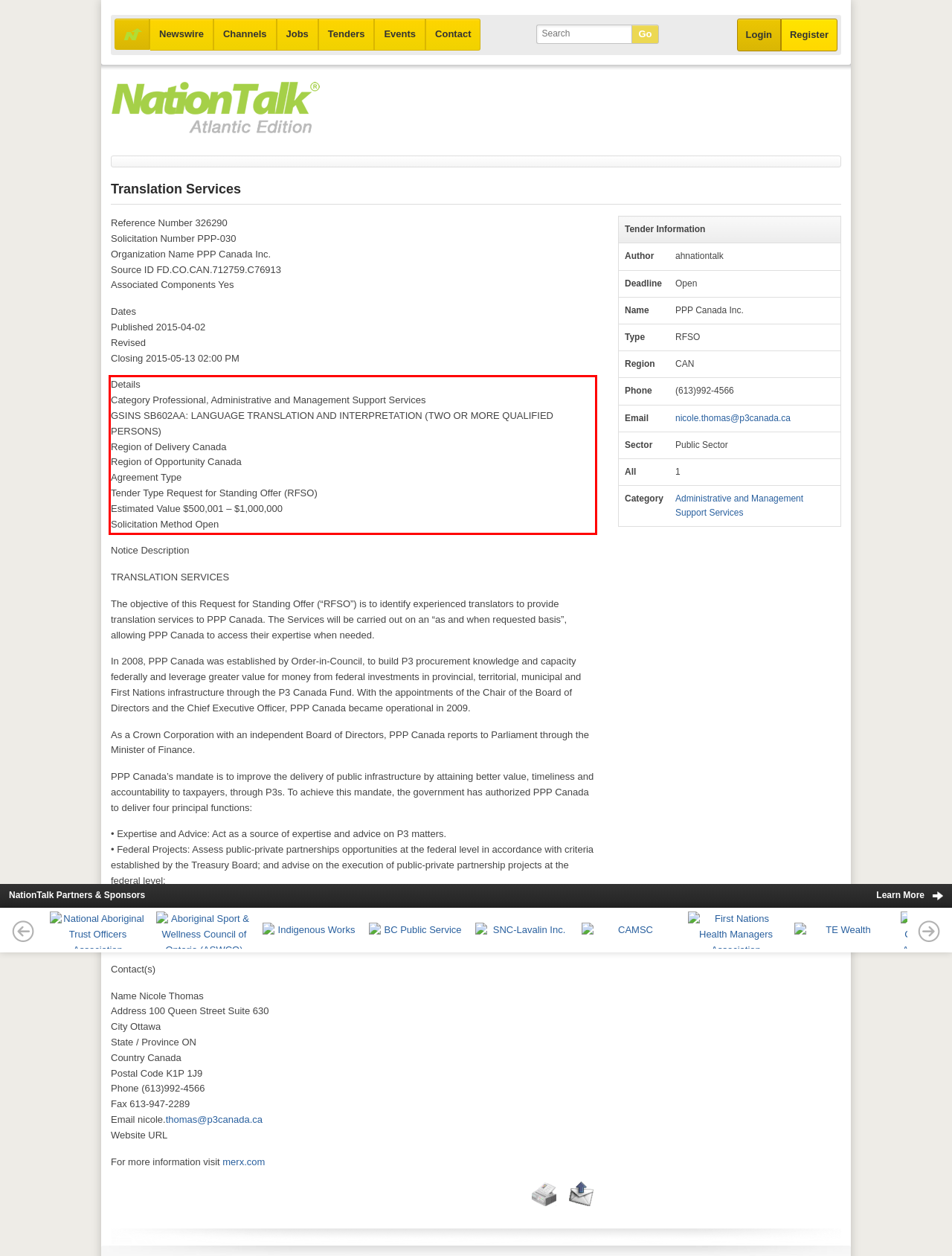Identify the red bounding box in the webpage screenshot and perform OCR to generate the text content enclosed.

Details Category Professional, Administrative and Management Support Services GSINS SB602AA: LANGUAGE TRANSLATION AND INTERPRETATION (TWO OR MORE QUALIFIED PERSONS) Region of Delivery Canada Region of Opportunity Canada Agreement Type Tender Type Request for Standing Offer (RFSO) Estimated Value $500,001 – $1,000,000 Solicitation Method Open